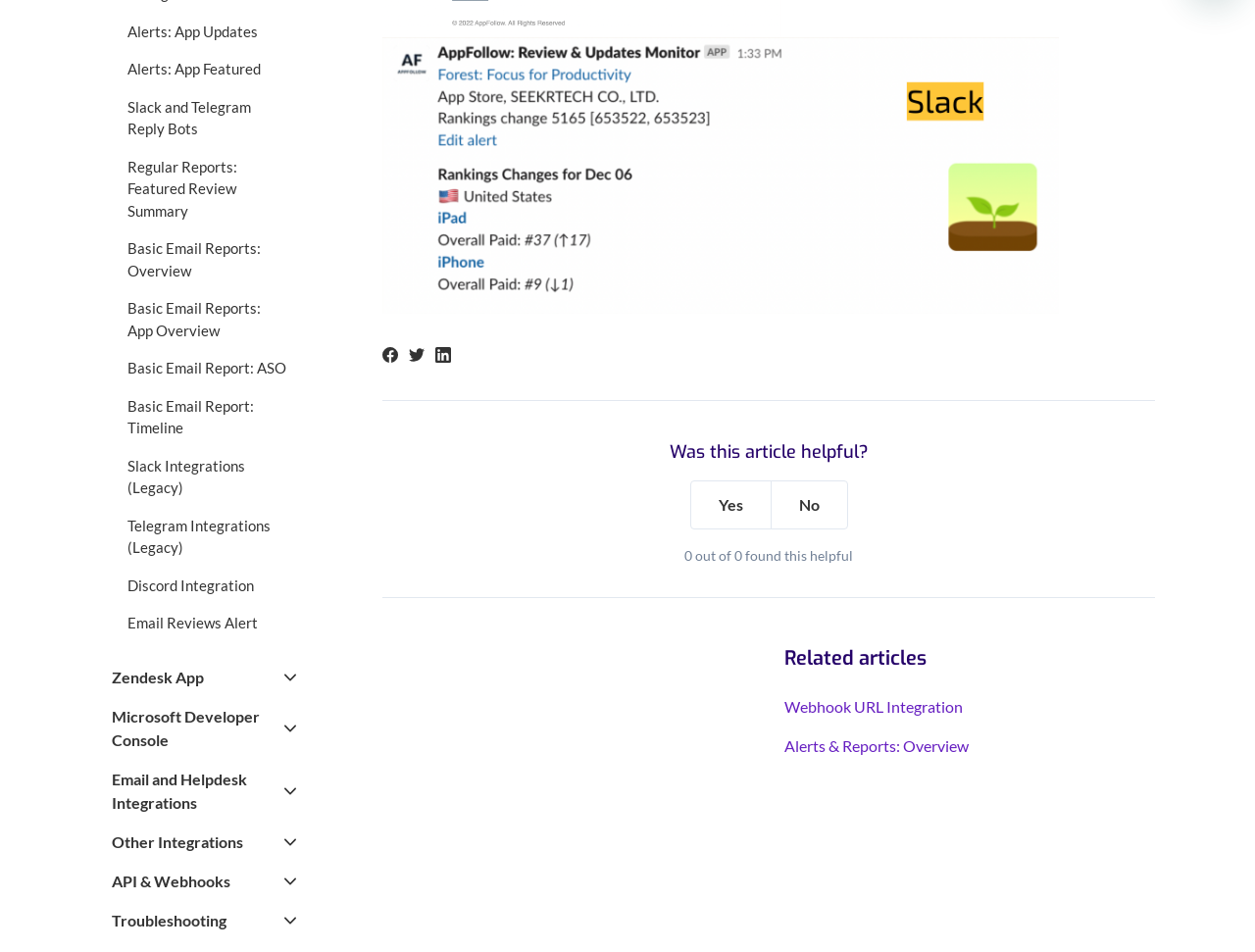Identify the bounding box coordinates of the region that needs to be clicked to carry out this instruction: "Click 'Alerts: App Updates'". Provide these coordinates as four float numbers ranging from 0 to 1, i.e., [left, top, right, bottom].

[0.089, 0.013, 0.242, 0.053]